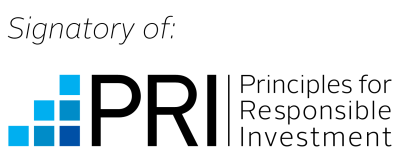Provide a comprehensive description of the image.

The image highlights that Dexteritas Investment Management B.V. is a signatory of the Principles for Responsible Investment (PRI). It features the acronym "PRI" prominently, alongside a visual representation of blue squares in varying shades, symbolizing integrity and transparency in investment practices. This affiliation underscores Dexteritas's commitment to incorporating environmental, social, and governance (ESG) criteria into their investment processes, aligning with global standards for responsible investing. The design and messaging convey a strong dedication to fostering sustainable investment practices that benefit society and the environment.